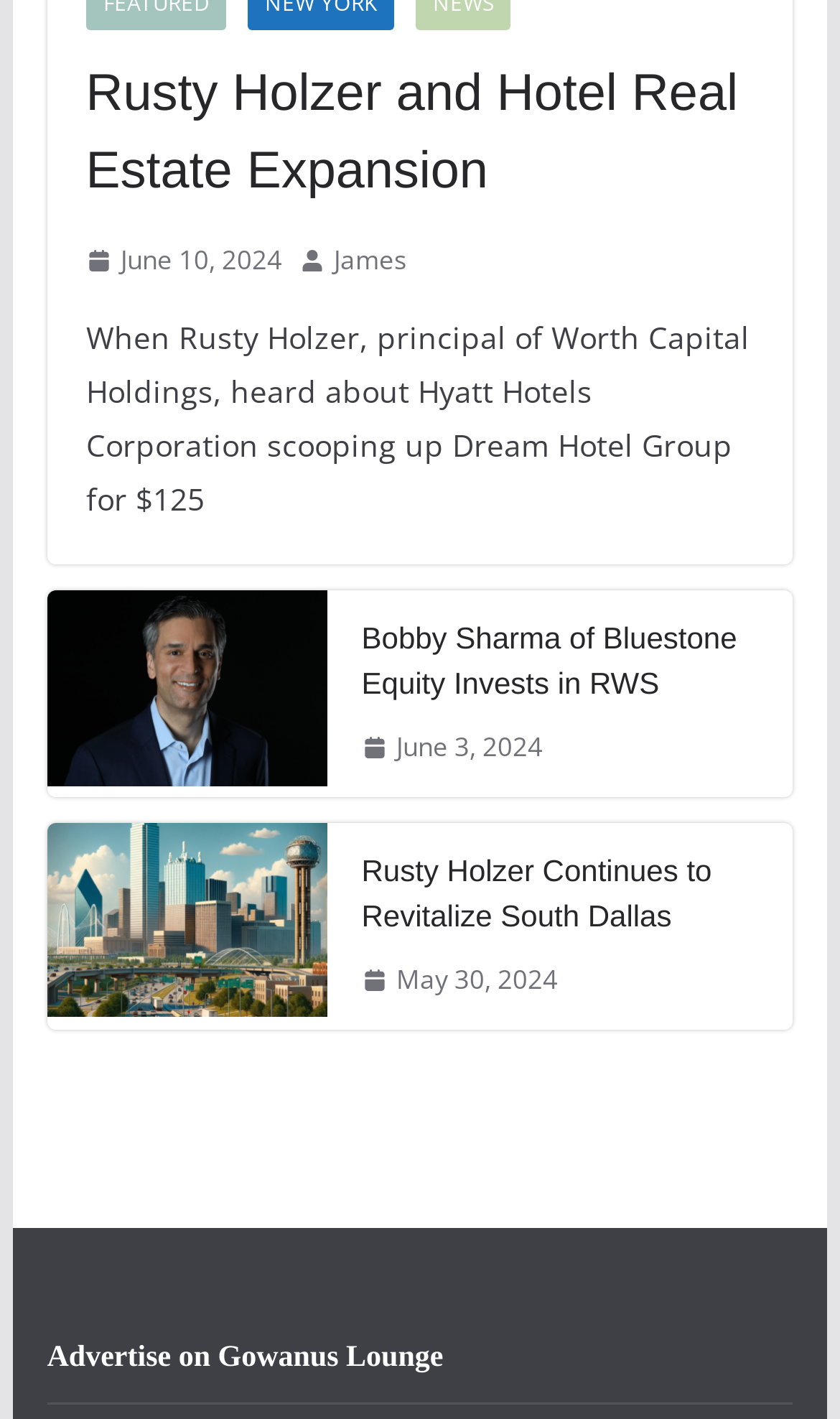Using the element description: "James", determine the bounding box coordinates. The coordinates should be in the format [left, top, right, bottom], with values between 0 and 1.

[0.397, 0.167, 0.484, 0.2]